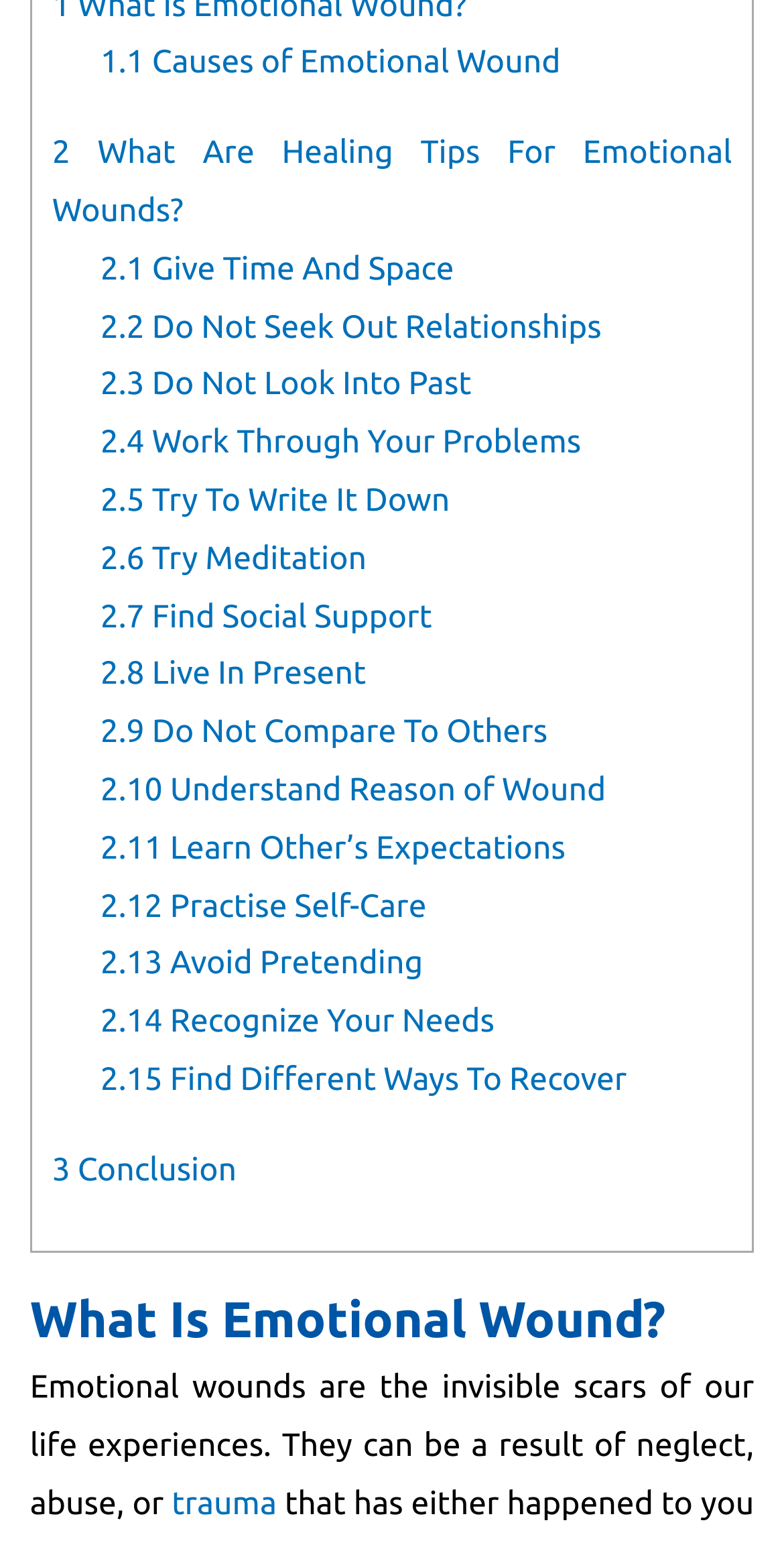Please find the bounding box for the UI element described by: "3 Conclusion".

[0.066, 0.747, 0.302, 0.771]